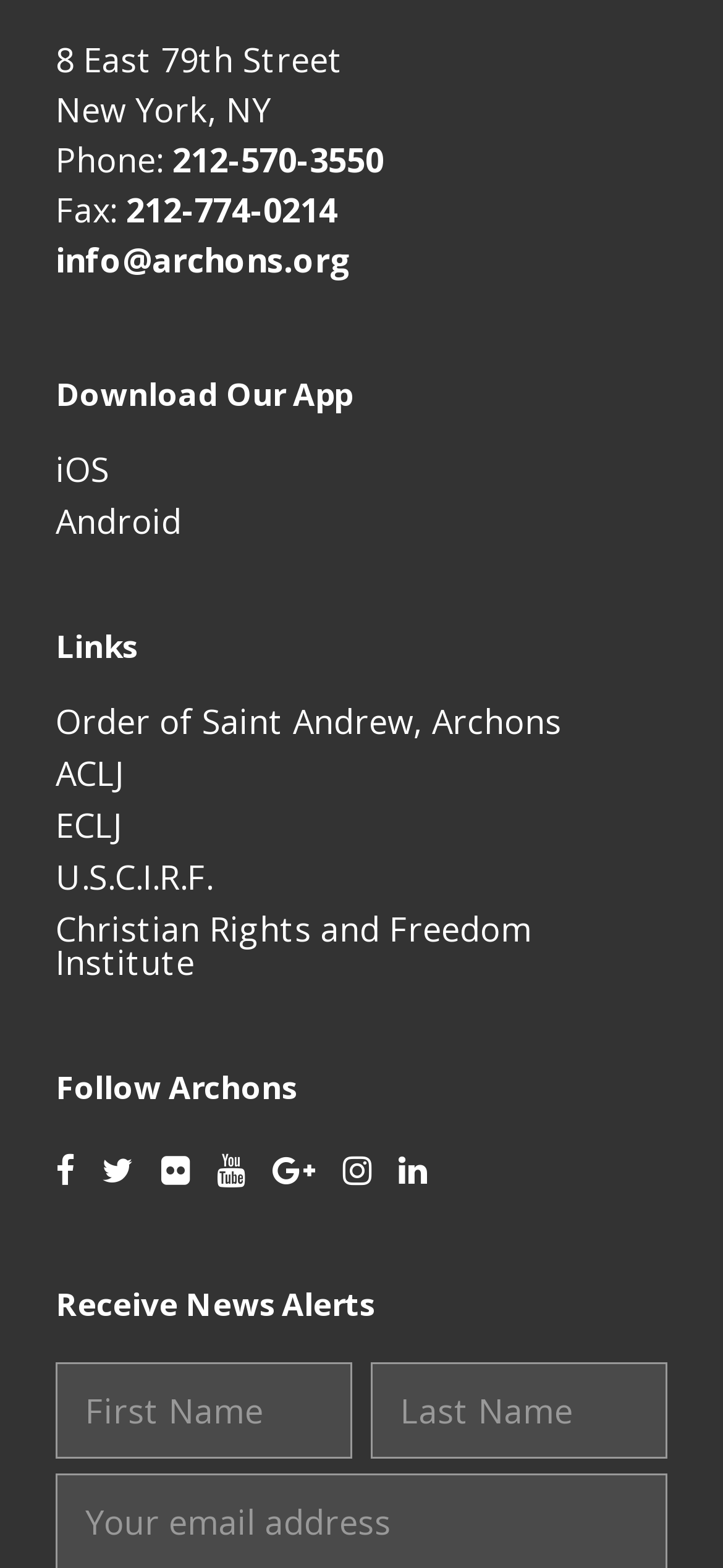What is the address of Archons?
Please analyze the image and answer the question with as much detail as possible.

I found the address by looking at the static text elements at the top of the page, which contain the street address '8 East 79th Street' and the city and state 'New York, NY'.